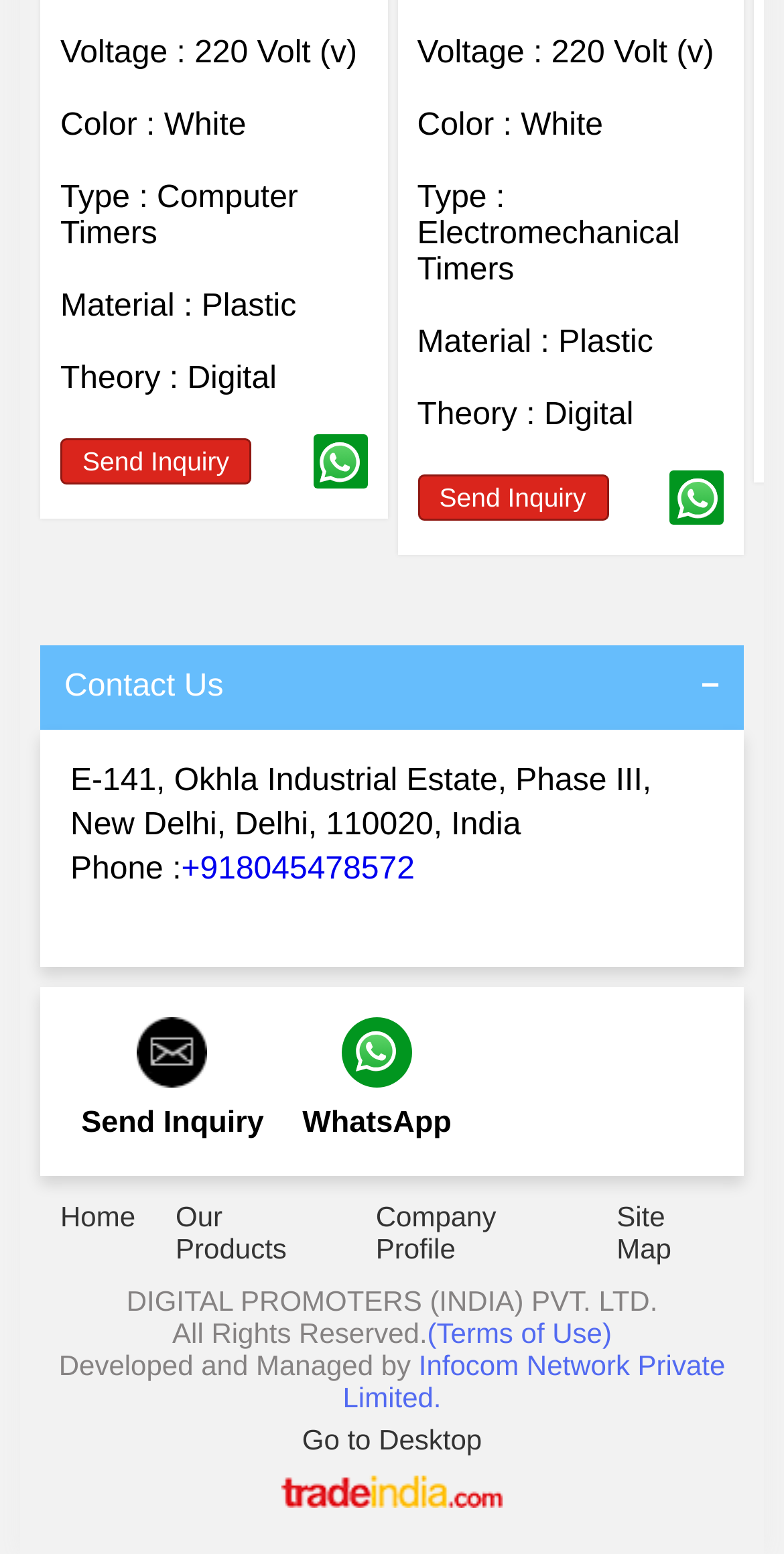Please determine the bounding box coordinates for the UI element described as: "parent_node: Send Inquiry".

[0.854, 0.303, 0.923, 0.338]